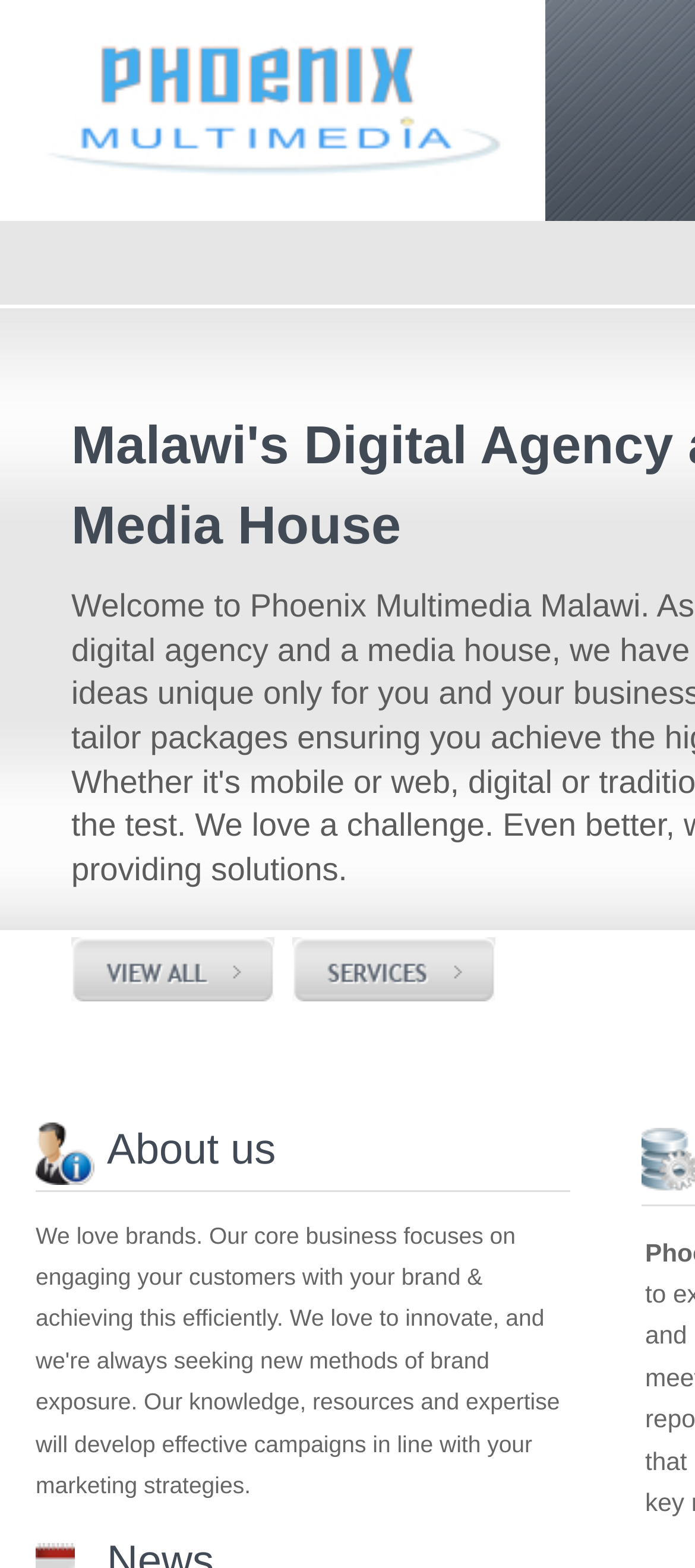Give a one-word or phrase response to the following question: Is the page related to a digital agency?

Yes